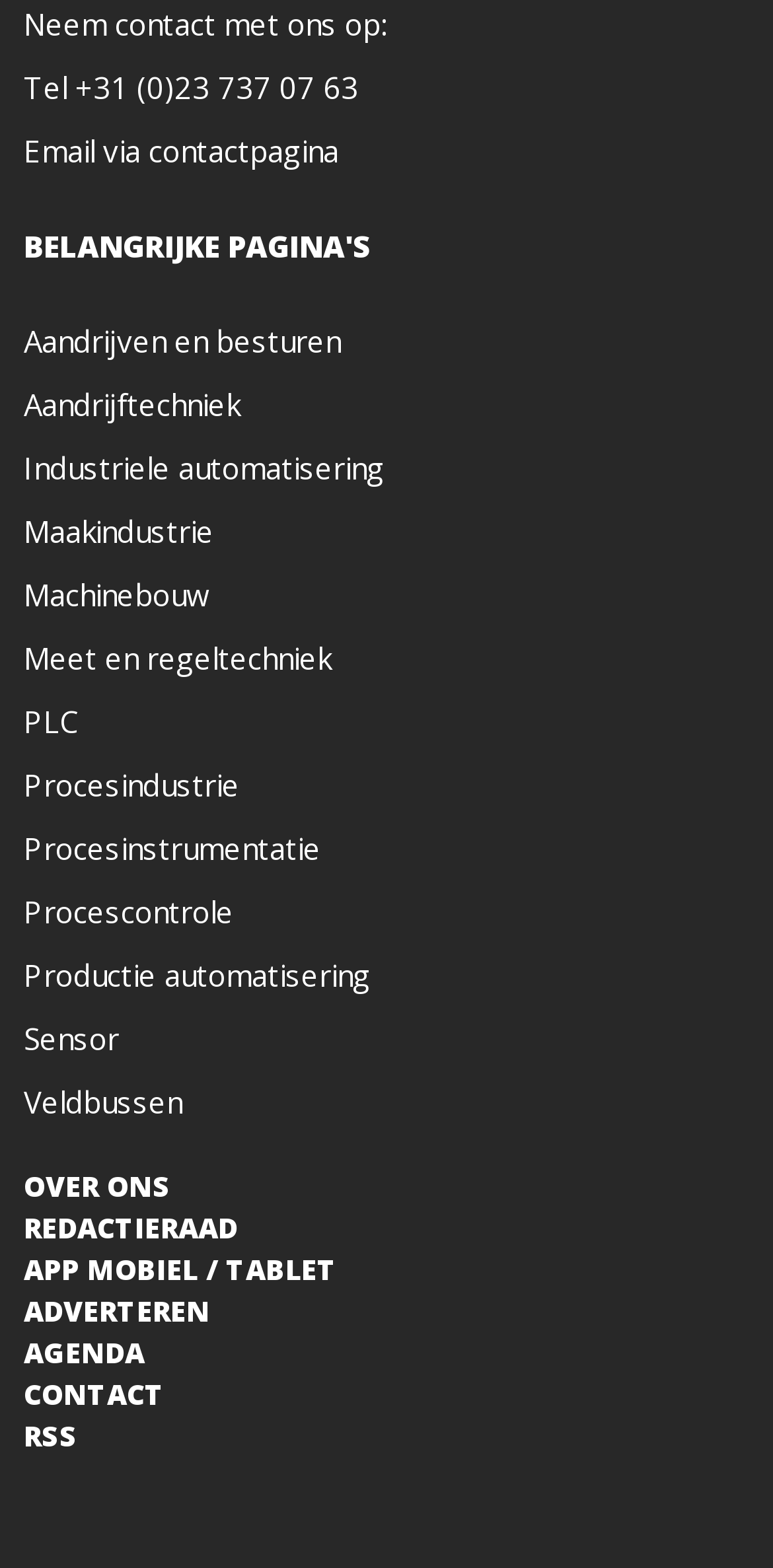How many links are there on the webpage?
Refer to the screenshot and answer in one word or phrase.

24